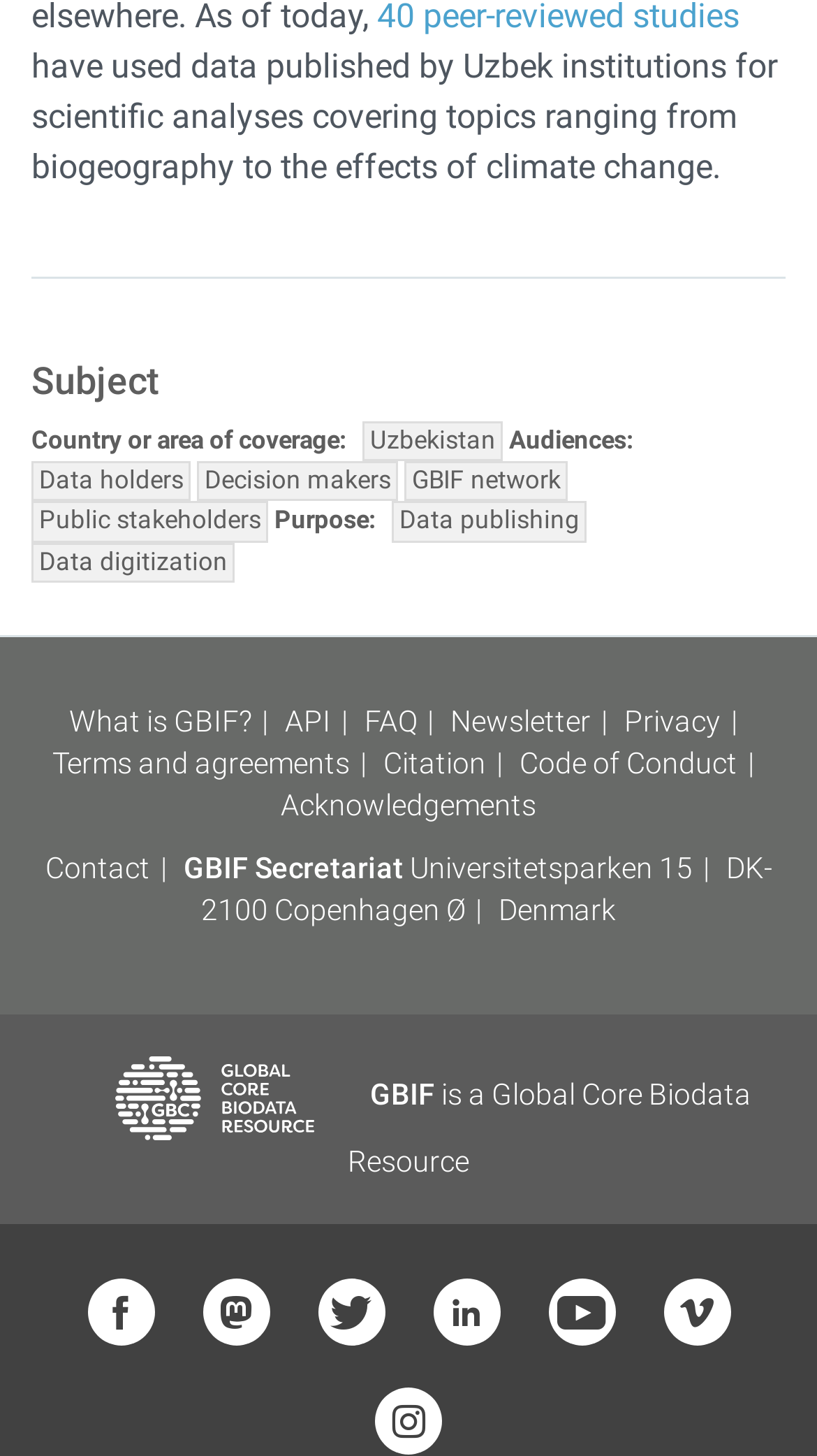What is the location of the GBIF Secretariat?
Refer to the image and provide a concise answer in one word or phrase.

Universitetsparken 15, DK-2100 Copenhagen Ø, Denmark